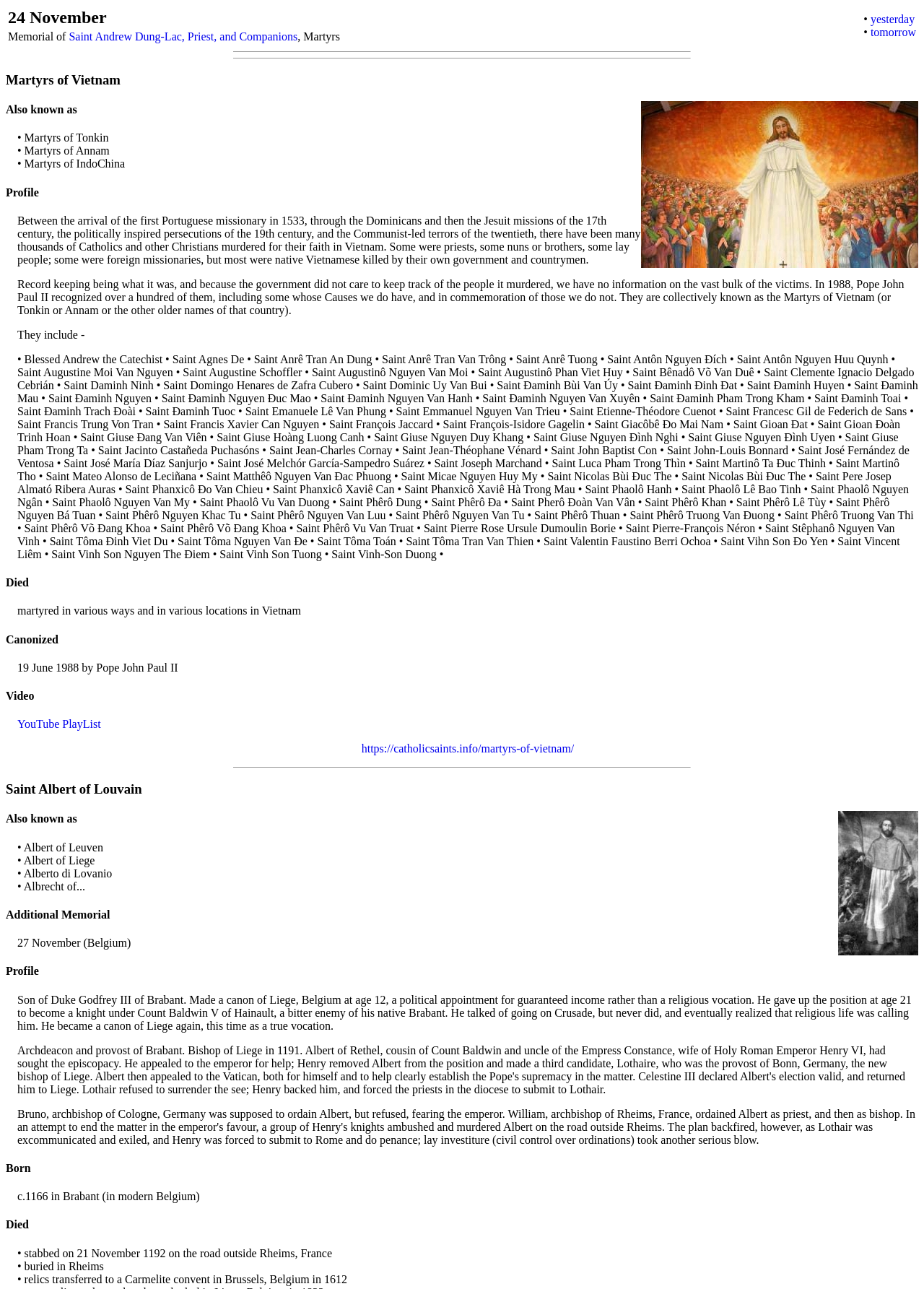Analyze and describe the webpage in a detailed narrative.

The webpage is dedicated to the Calendar of Saints, specifically focusing on the Memorial of Saint Andrew Dung-Lac, Priest, and Companions, Martyrs, on November 24. At the top, there is a layout table with two rows, each containing two cells. The first cell of the first row displays the date "24 November", and the second cell contains links to "yesterday" and "tomorrow". The first cell of the second row shows the memorial's title, and it also contains a link to "Saint Andrew Dung-Lac, Priest, and Companions".

Below the table, there are two horizontal separators. The first heading, "Martyrs of Vietnam", is followed by an image. Then, there are three static text elements listing alternative names for the Martyrs of Vietnam. 

The "Profile" section provides a detailed description of the Martyrs of Vietnam, explaining the history of persecution and martyrdom in Vietnam from the 16th to the 20th century. This section is divided into several paragraphs, with the first paragraph describing the arrival of missionaries and the subsequent persecutions. The second paragraph explains that many victims' records were not kept, but in 1988, Pope John Paul II recognized over a hundred martyrs, including some whose causes are known and others who are collectively known as the Martyrs of Vietnam.

The webpage then lists many martyrs, each with their name and title, such as "Blessed Andrew the Catechist" and "Saint Agnes De". This list takes up a significant portion of the page.

The "Died" section briefly mentions that the martyrs were killed in various ways and locations in Vietnam. The "Canonized" section states that they were canonized on June 19, 1988, by Pope John Paul II. The "Video" section contains a link to a YouTube playlist.

The webpage then shifts its focus to Saint Albert of Louvain, with a heading and an image. The "Also known as" section lists alternative names for Saint Albert, such as "Albert of Leuven" and "Albert of Liege". The "Additional Memorial" section notes that Saint Albert is also remembered on November 27 in Belgium. The "Profile" section provides a biography of Saint Albert, describing his early life as a canon and a knight, his eventual return to religious life, and his death.

The "Born" section states that Saint Albert was born around 1166 in Brabant, Belgium. The